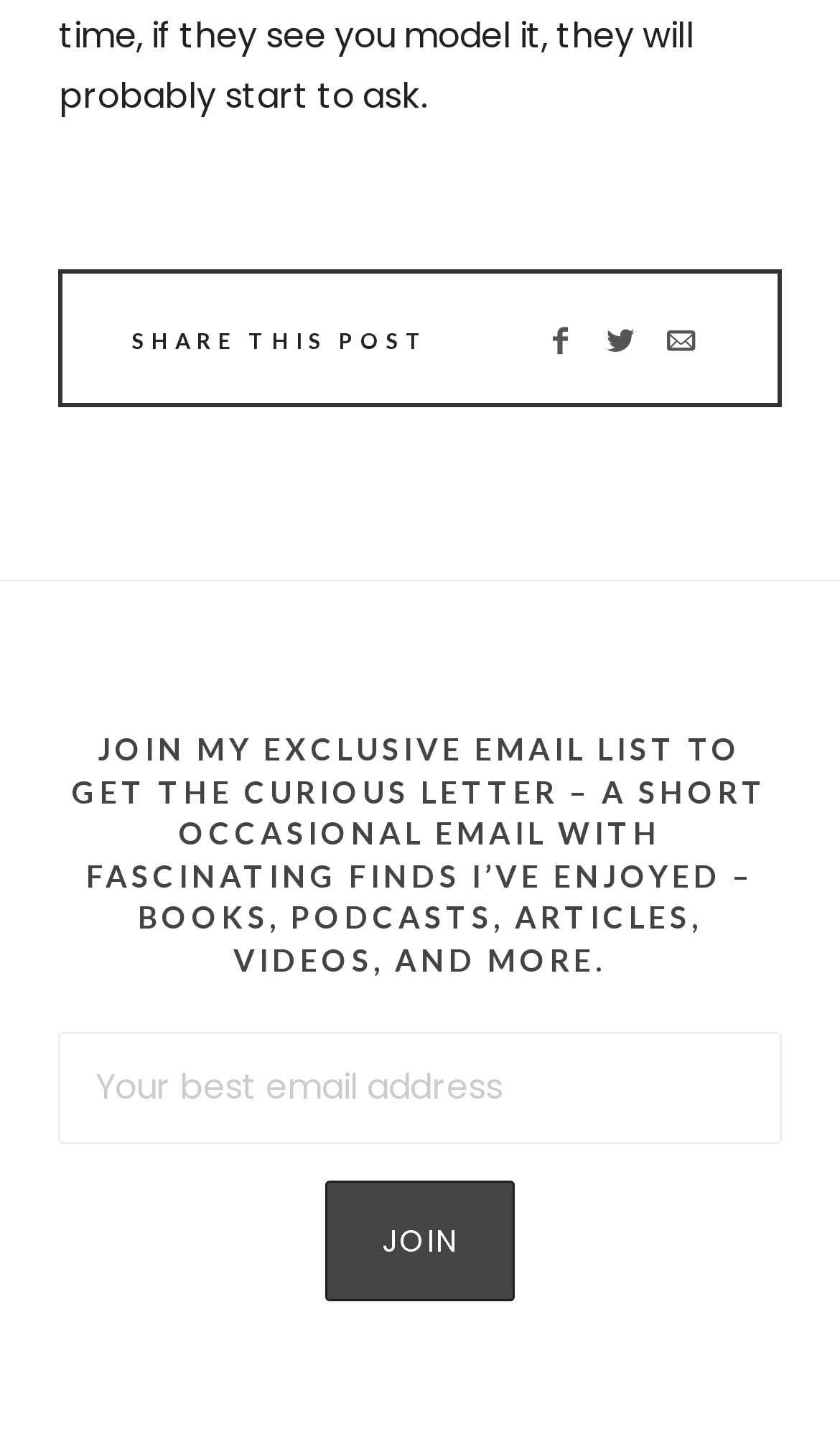Using the format (top-left x, top-left y, bottom-right x, bottom-right y), provide the bounding box coordinates for the described UI element. All values should be floating point numbers between 0 and 1: name="EMAIL" placeholder="Your best email address"

[0.07, 0.716, 0.93, 0.794]